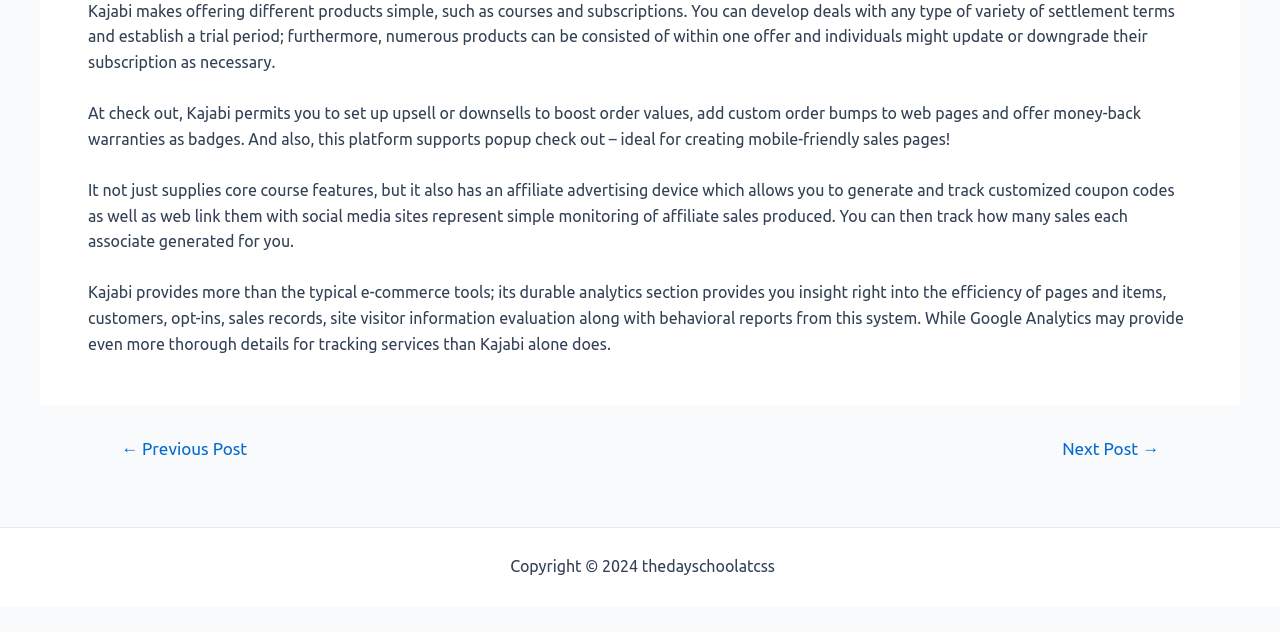What is Kajabi used for?
Look at the image and respond with a one-word or short phrase answer.

Offering products